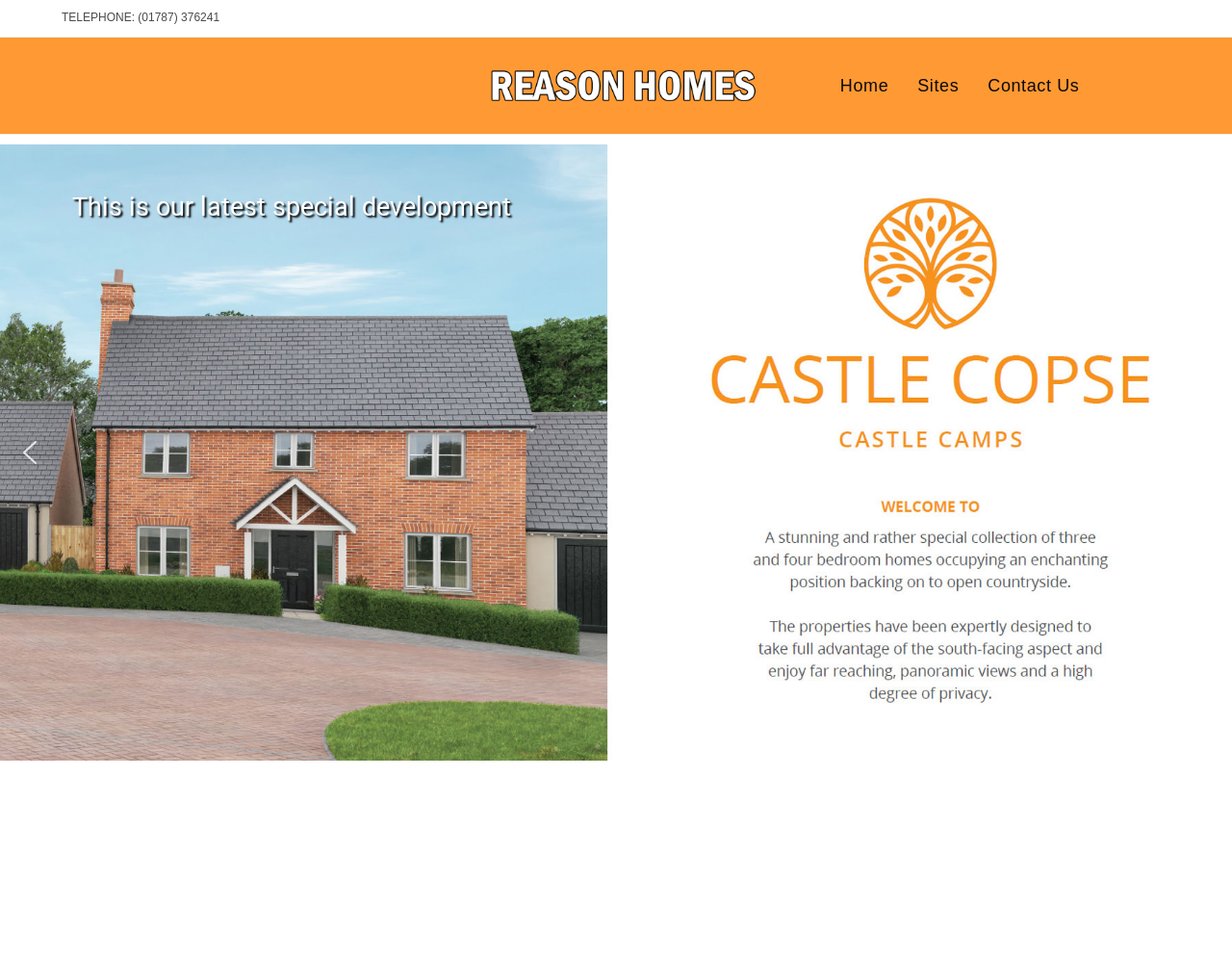Provide the bounding box for the UI element matching this description: "Home".

[0.67, 0.039, 0.733, 0.139]